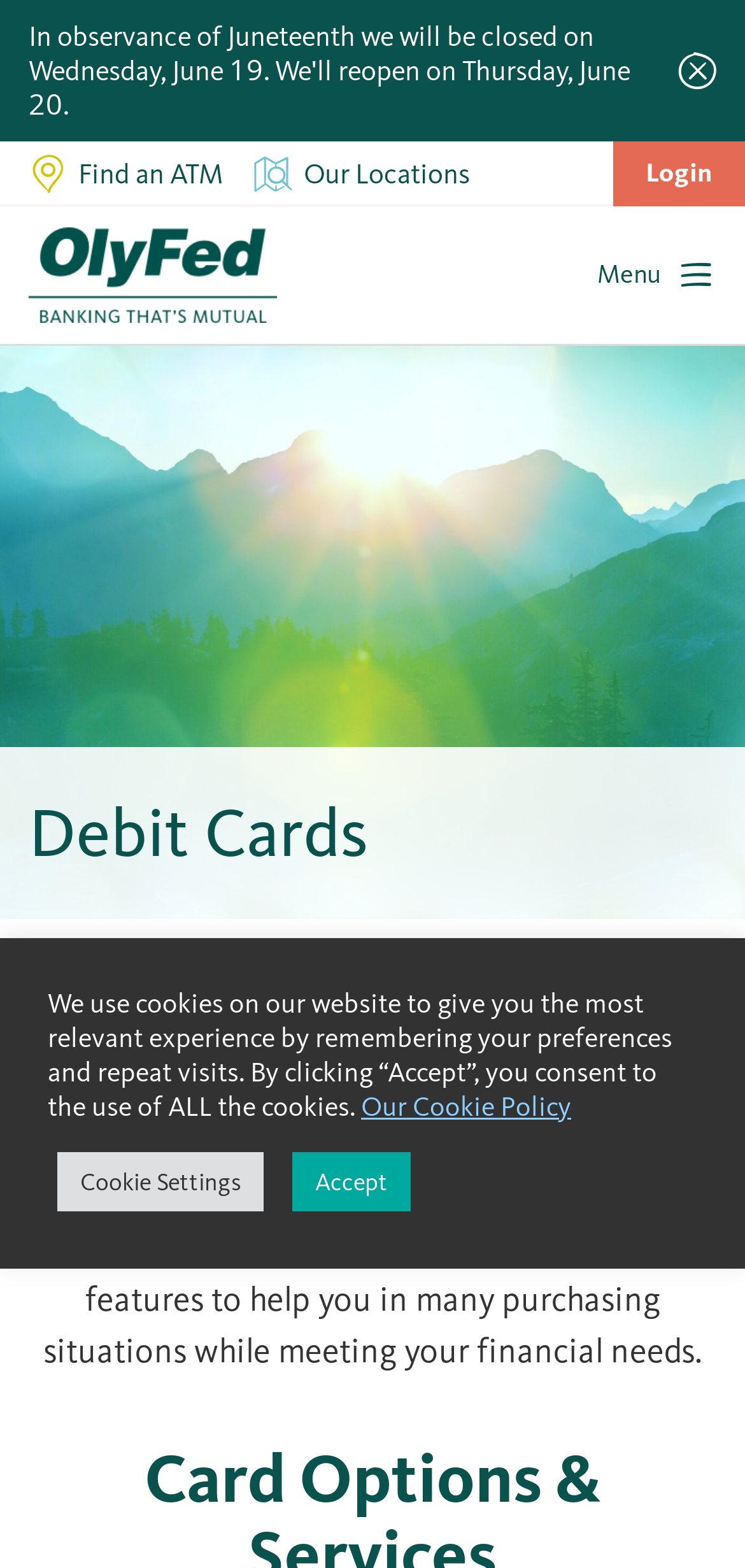Identify the bounding box for the UI element that is described as follows: "Accept".

[0.392, 0.735, 0.551, 0.773]